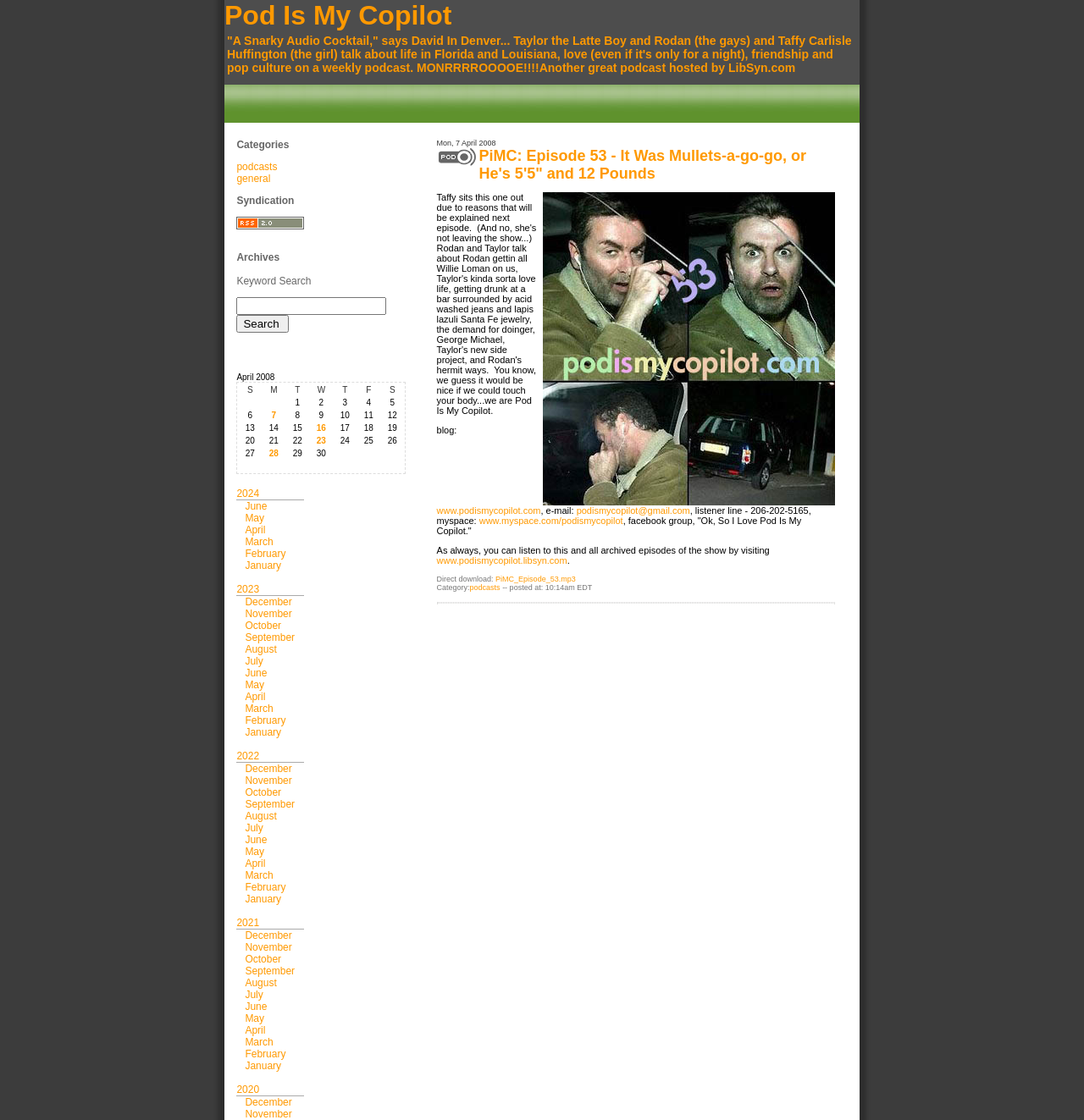What is the purpose of the textbox?
Answer the question using a single word or phrase, according to the image.

Keyword Search